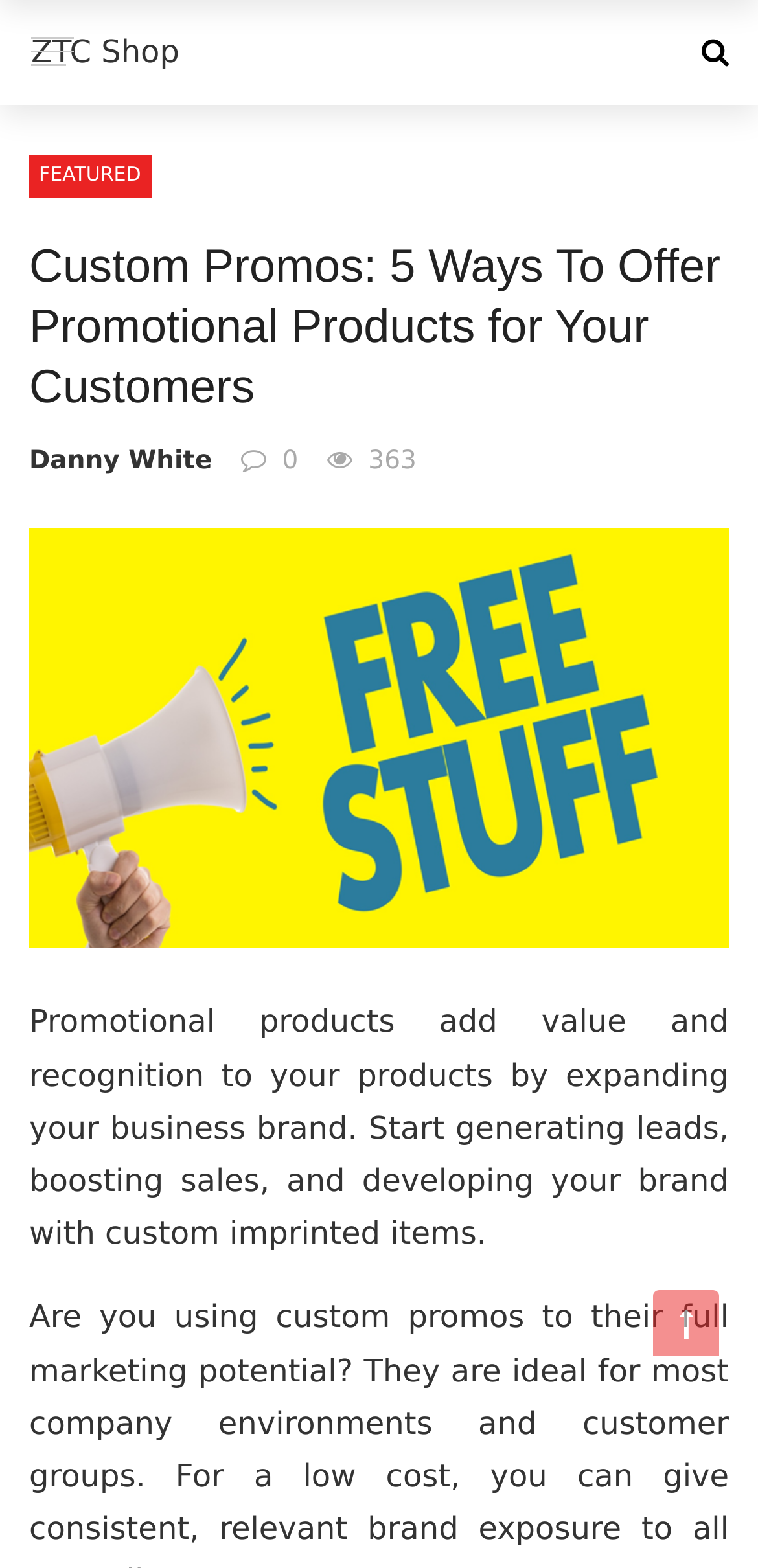How many comments are on the webpage?
Based on the image, give a concise answer in the form of a single word or short phrase.

363